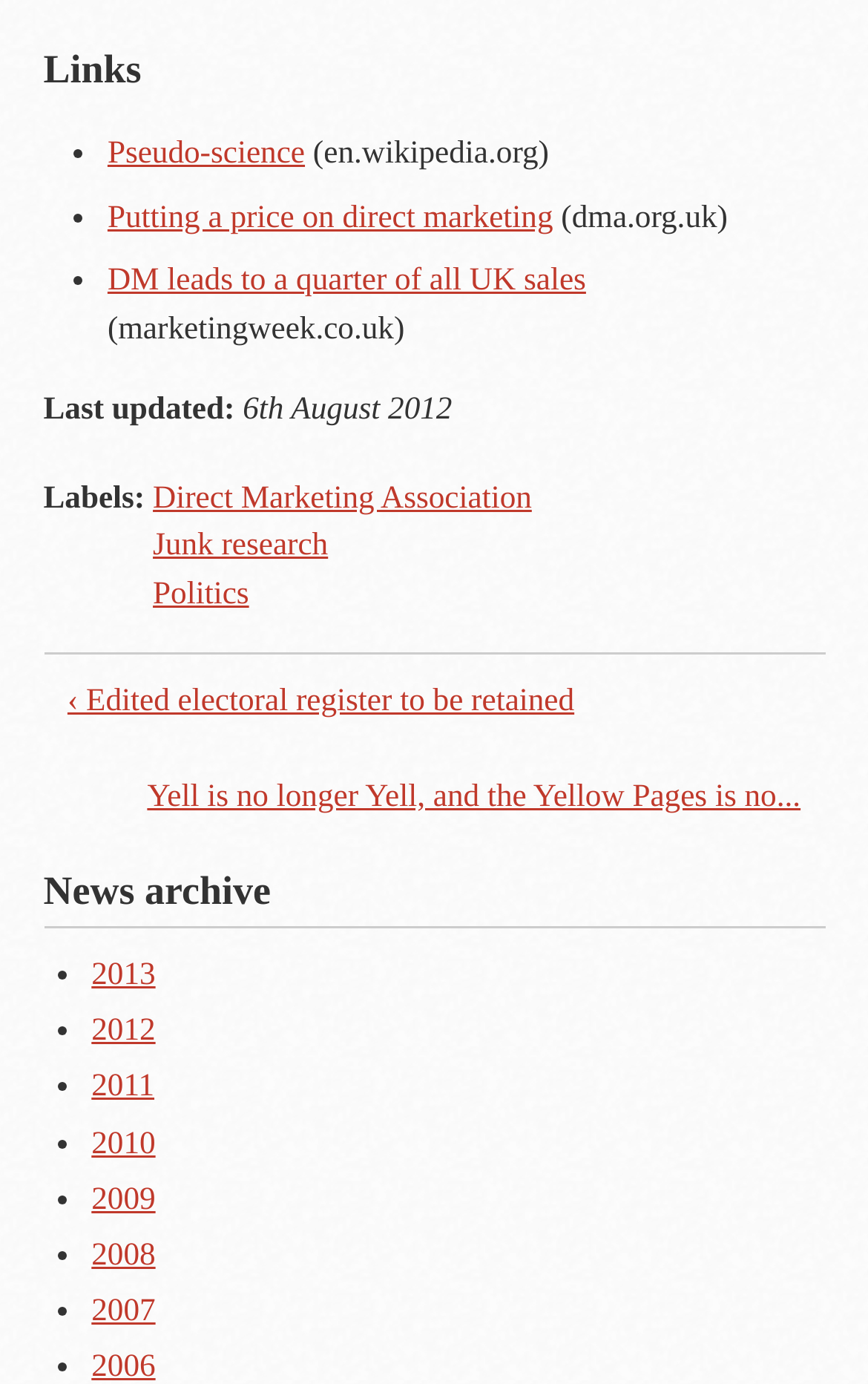How many years are listed in the 'News archive'?
Answer the question using a single word or phrase, according to the image.

9